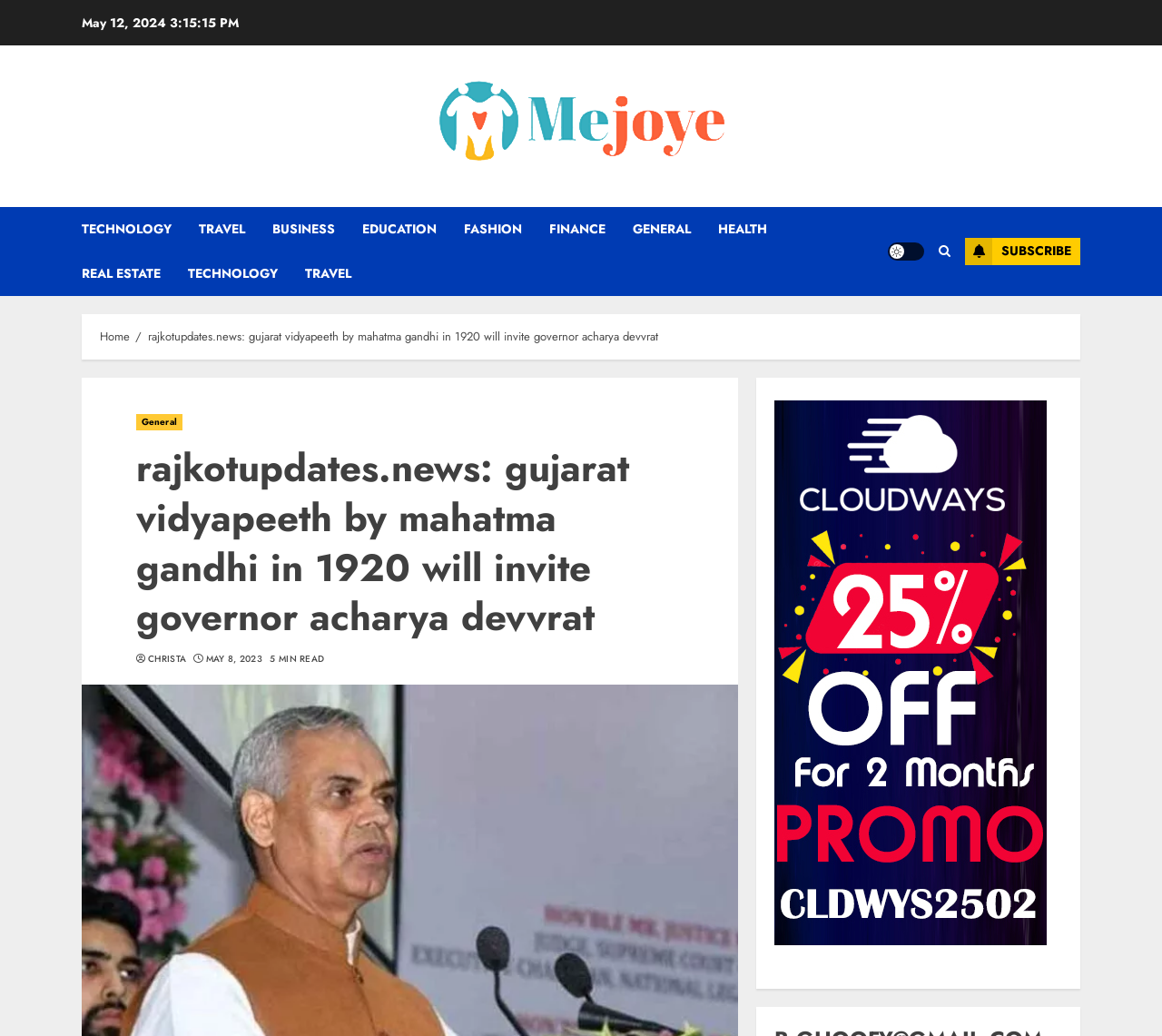Create a detailed narrative of the webpage’s visual and textual elements.

The webpage appears to be a news article page. At the top, there is a date "May 12, 2024" displayed. Below the date, there is a section with multiple links, including "TECHNOLOGY", "TRAVEL", "BUSINESS", "EDUCATION", "FASHION", "FINANCE", "GENERAL", and "HEALTH", which are likely categories or topics. 

To the right of these links, there is a button labeled "Light/Dark Button" and another button with an icon represented by "\uf002". Further to the right, there is a "SUBSCRIBE" button. 

Below these elements, there is a navigation section labeled "Breadcrumbs" which contains links to "Home" and the current article "rajkotupdates.news: gujarat vidyapeeth by mahatma gandhi in 1920 will invite governor acharya devvrat". 

The main content of the article is headed by a title "rajkotupdates.news: gujarat vidyapeeth by mahatma gandhi in 1920 will invite governor acharya devvrat" and has links to "General" and "CHRISTA" above the article text. The article also has a timestamp "MAY 8, 2023" and a label "5 MIN READ" indicating the estimated time required to read the article.